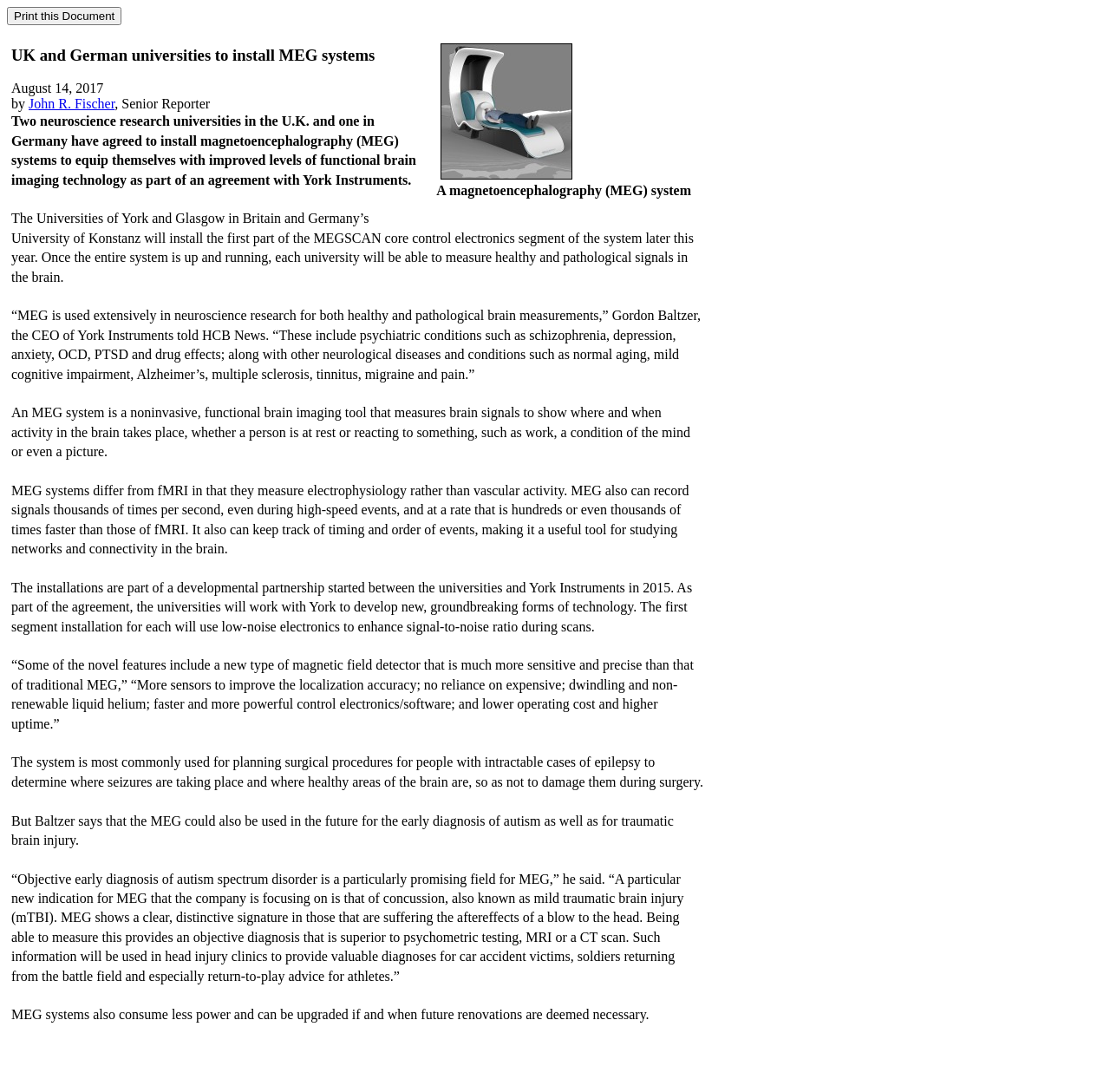Give a detailed overview of the webpage's appearance and contents.

This webpage appears to be a news article about the installation of magnetoencephalography (MEG) systems at universities in the UK and Germany. At the top of the page, there is a button labeled "Print this Document" on the left side, and a link with an accompanying image on the right side. Below this, there is a heading that reads "UK and German universities to install MEG systems" followed by a date and author information.

The main content of the article is divided into several paragraphs of text, which describe the MEG systems and their capabilities. The text is dense and informative, with quotes from the CEO of York Instruments, the company providing the MEG systems. The paragraphs are arranged in a vertical column, with no images or other elements interrupting the flow of text.

Throughout the article, there are no other UI elements or images besides the initial button and link with an image at the top. The focus is on the text, which provides detailed information about the MEG systems and their potential applications in neuroscience research and medical diagnosis.